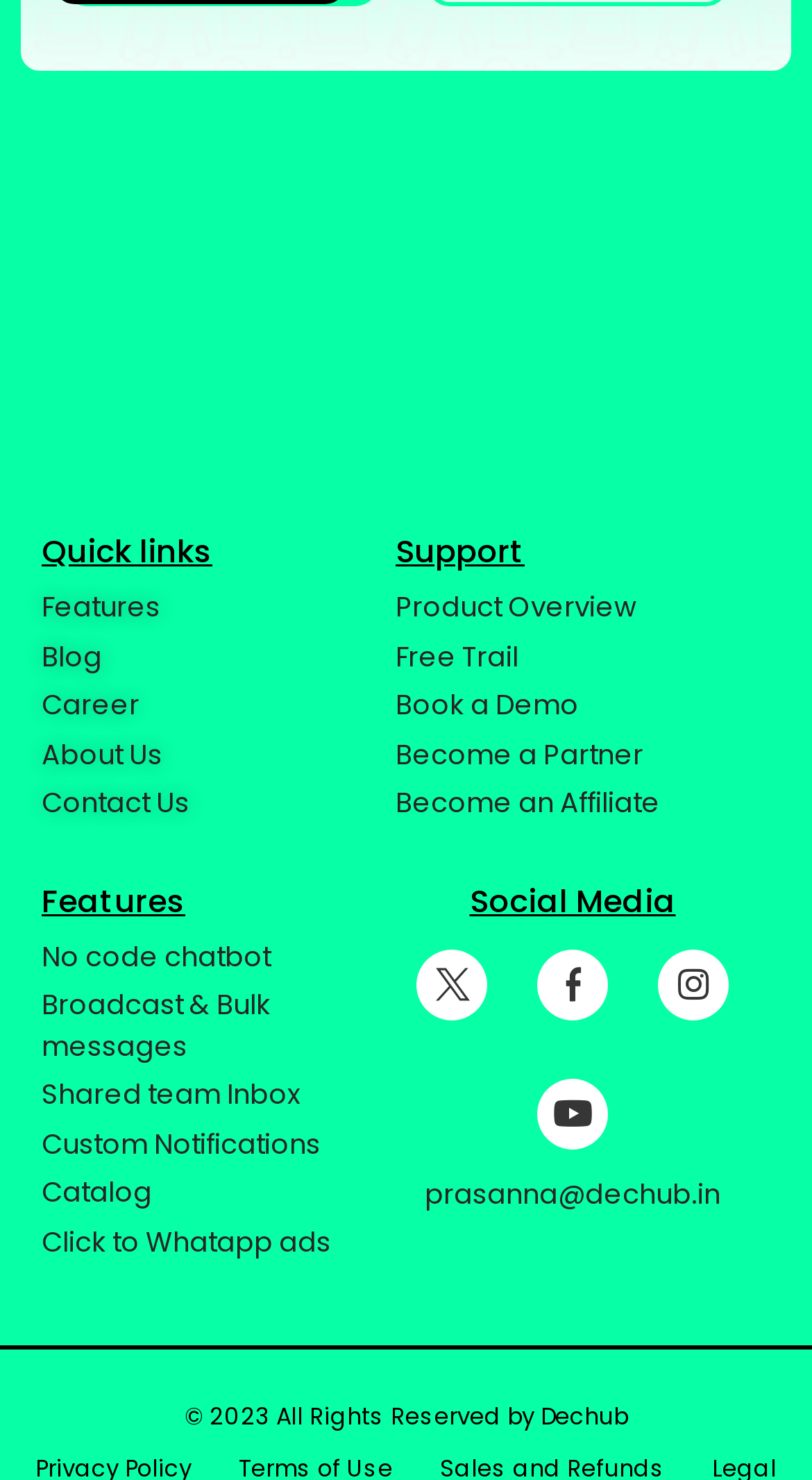How many social media icons are there?
Look at the image and answer the question with a single word or phrase.

2